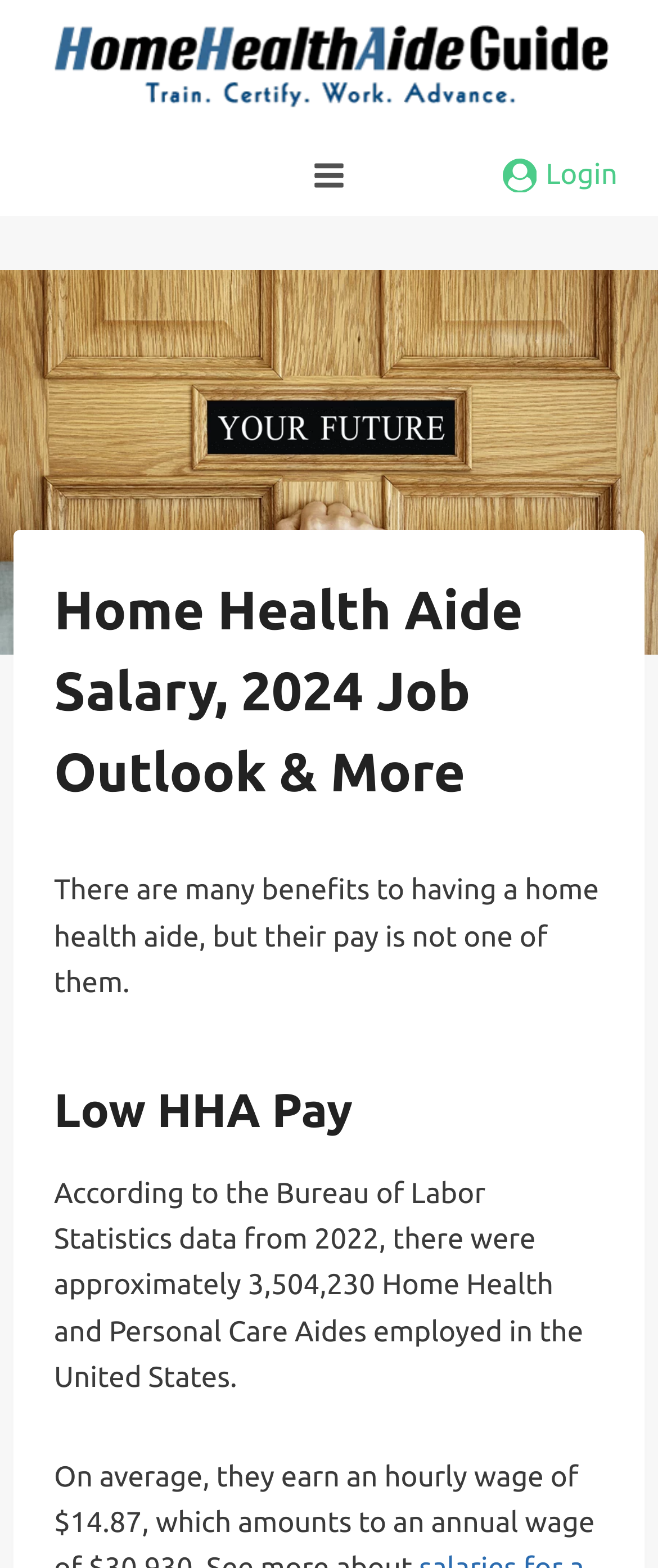Respond to the following query with just one word or a short phrase: 
What can be done to become a Home Health Aide?

How To Become a Home Health Aide